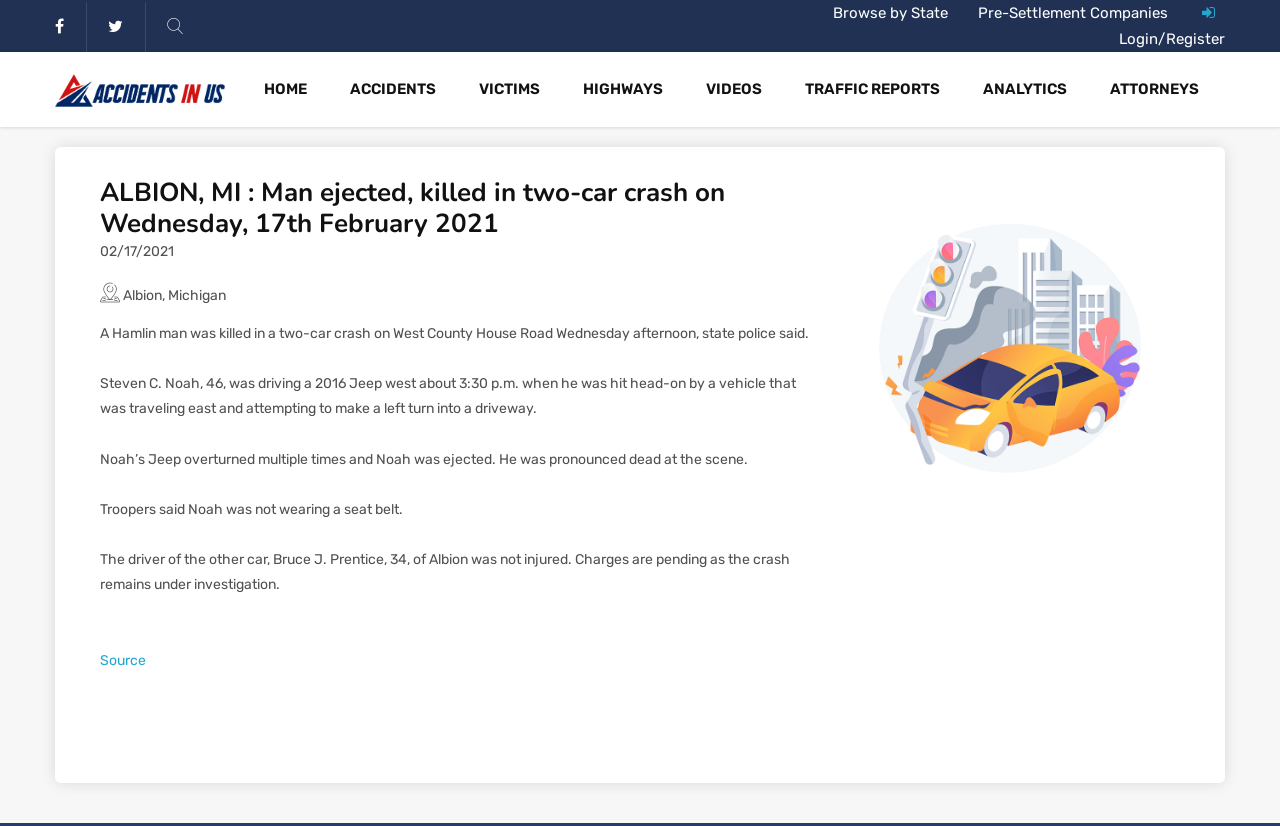Please determine the bounding box coordinates of the element's region to click for the following instruction: "Click on the 'HOME' link".

[0.206, 0.063, 0.254, 0.154]